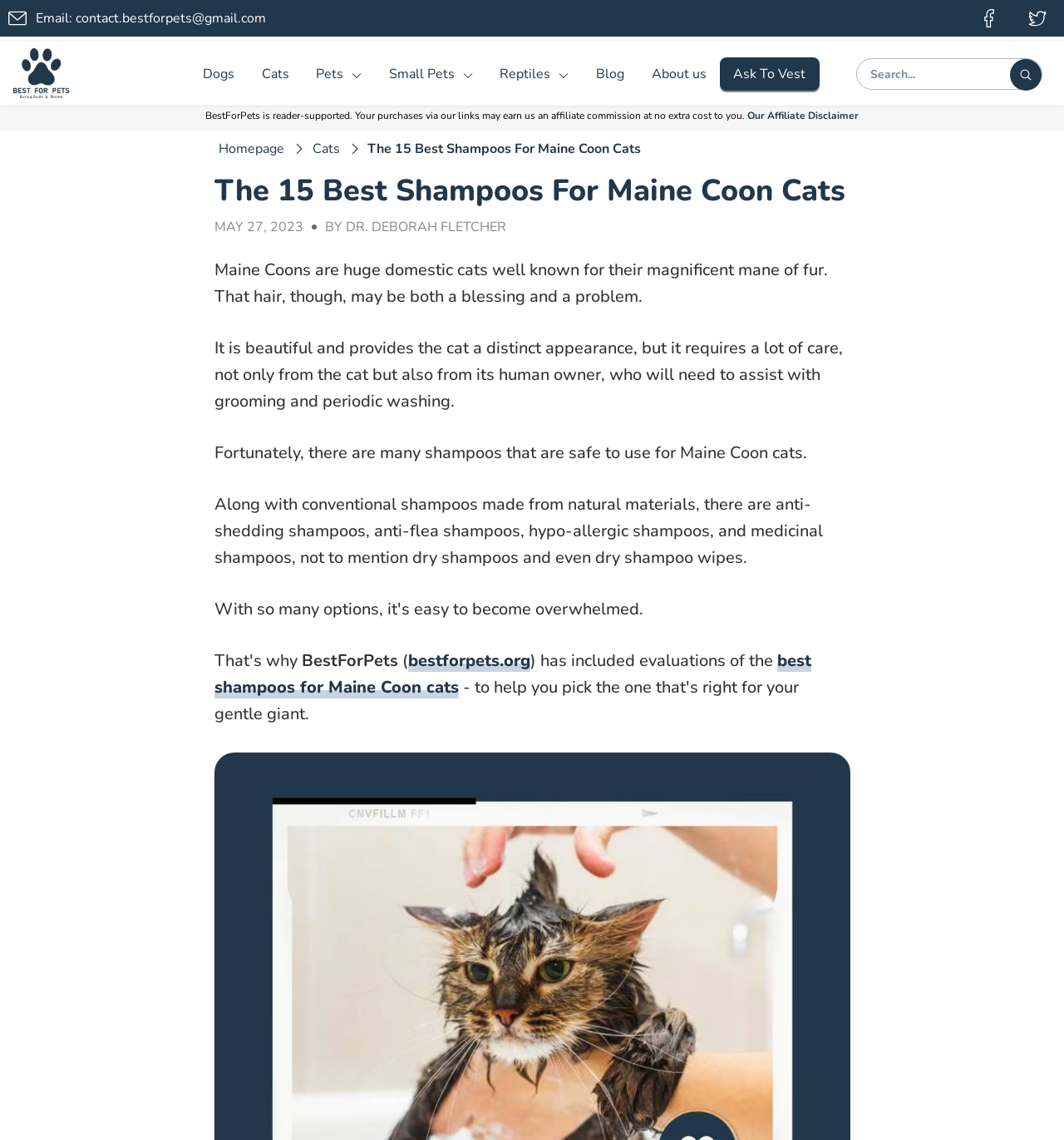Indicate the bounding box coordinates of the element that must be clicked to execute the instruction: "Go to the homepage". The coordinates should be given as four float numbers between 0 and 1, i.e., [left, top, right, bottom].

[0.205, 0.122, 0.267, 0.139]